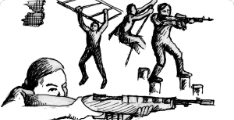What are the two figures behind the person in the foreground doing?
Look at the image and answer the question with a single word or phrase.

Wielding a ladder and a pole